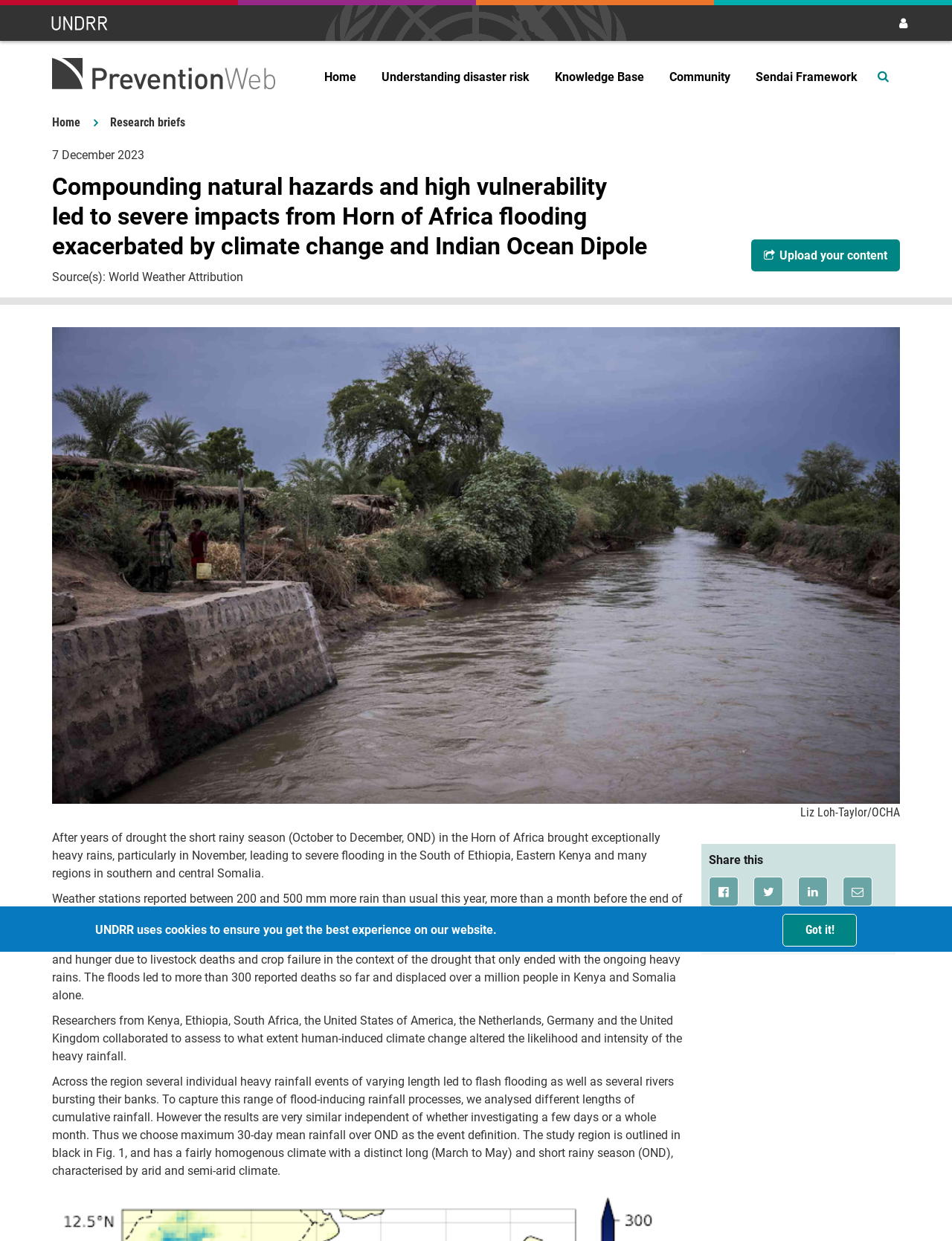Give a one-word or phrase response to the following question: What is the event that led to severe impacts in the Horn of Africa?

Flooding